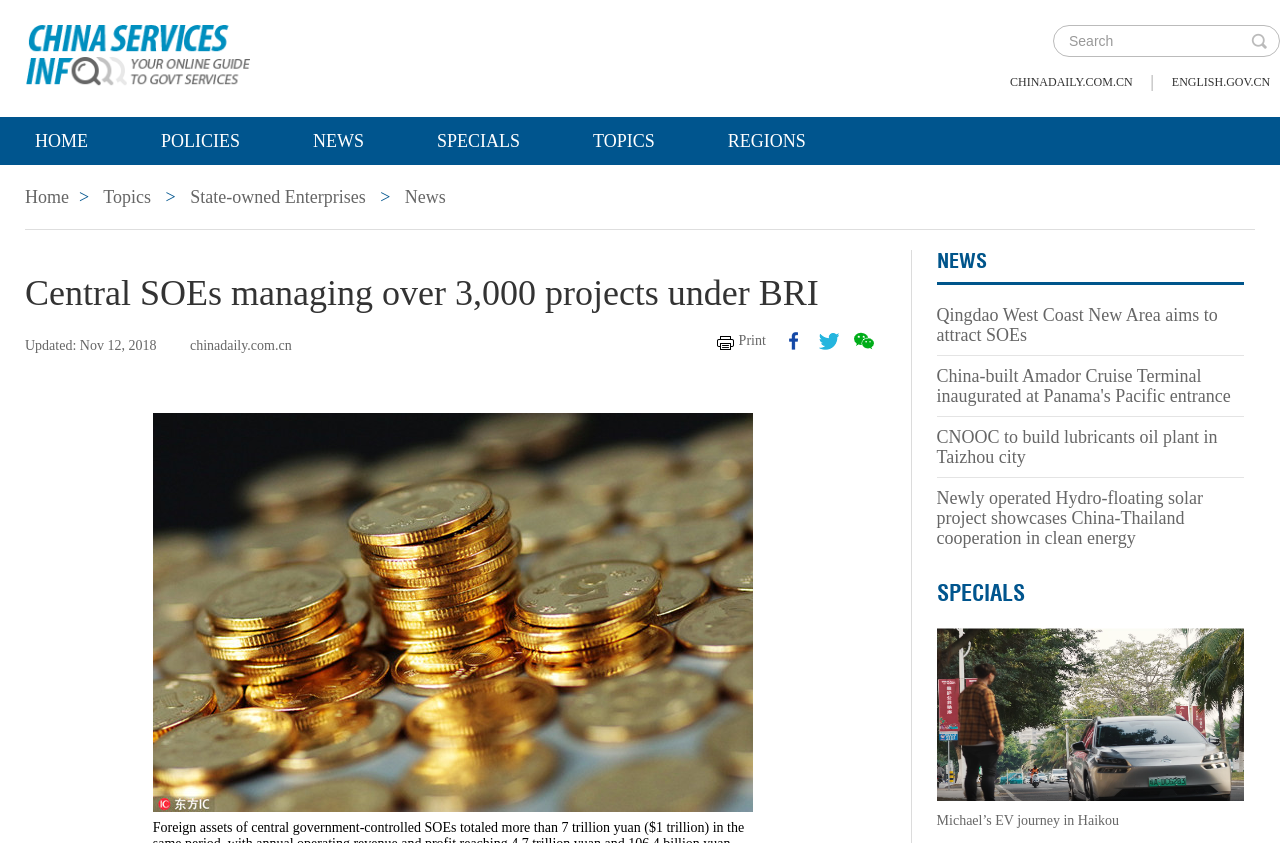Determine the bounding box coordinates for the clickable element required to fulfill the instruction: "Click HOME". Provide the coordinates as four float numbers between 0 and 1, i.e., [left, top, right, bottom].

None